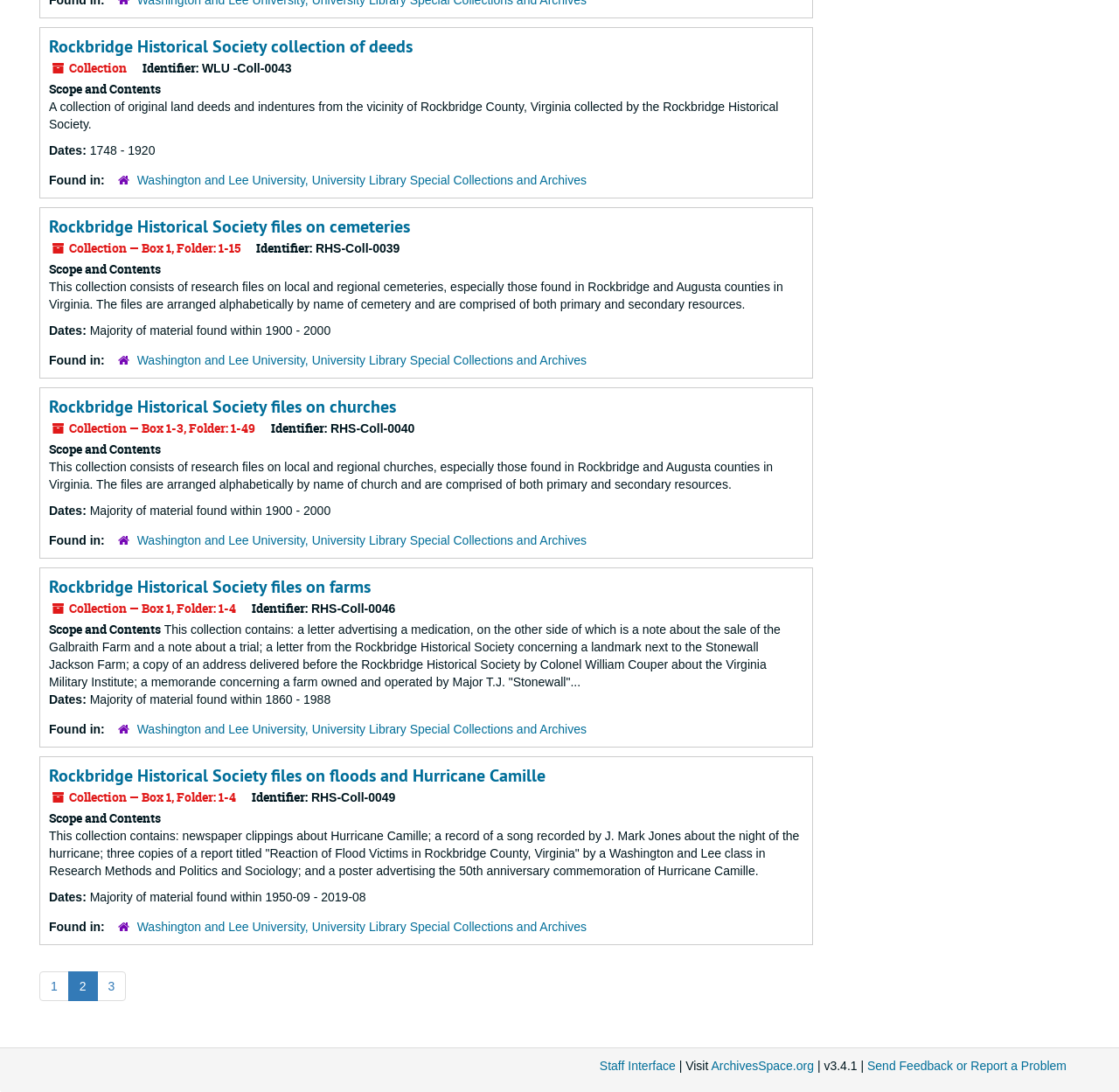How many links are there at the bottom of the webpage?
Please provide a single word or phrase answer based on the image.

4